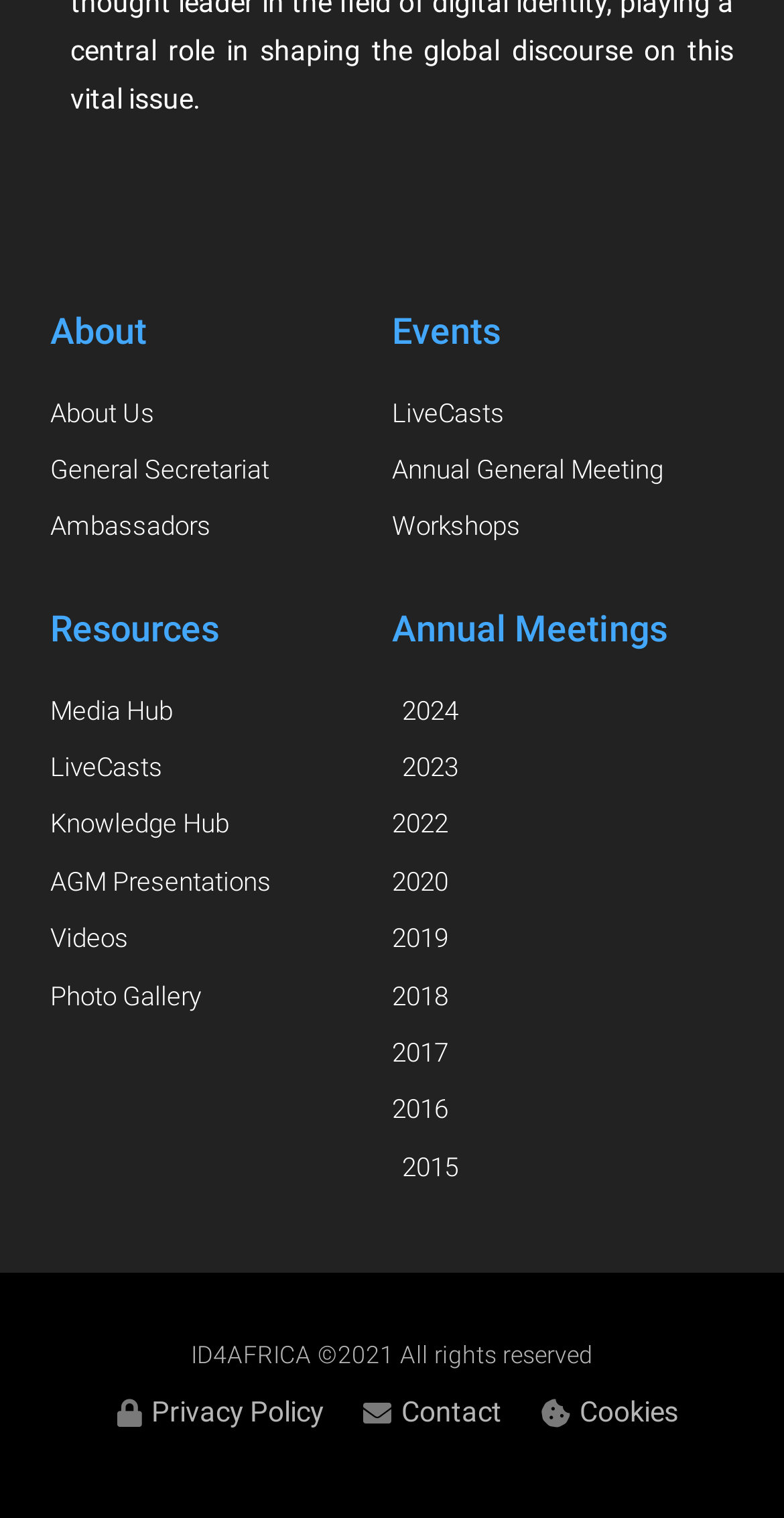What is the first link under the 'About' heading?
Refer to the screenshot and answer in one word or phrase.

About